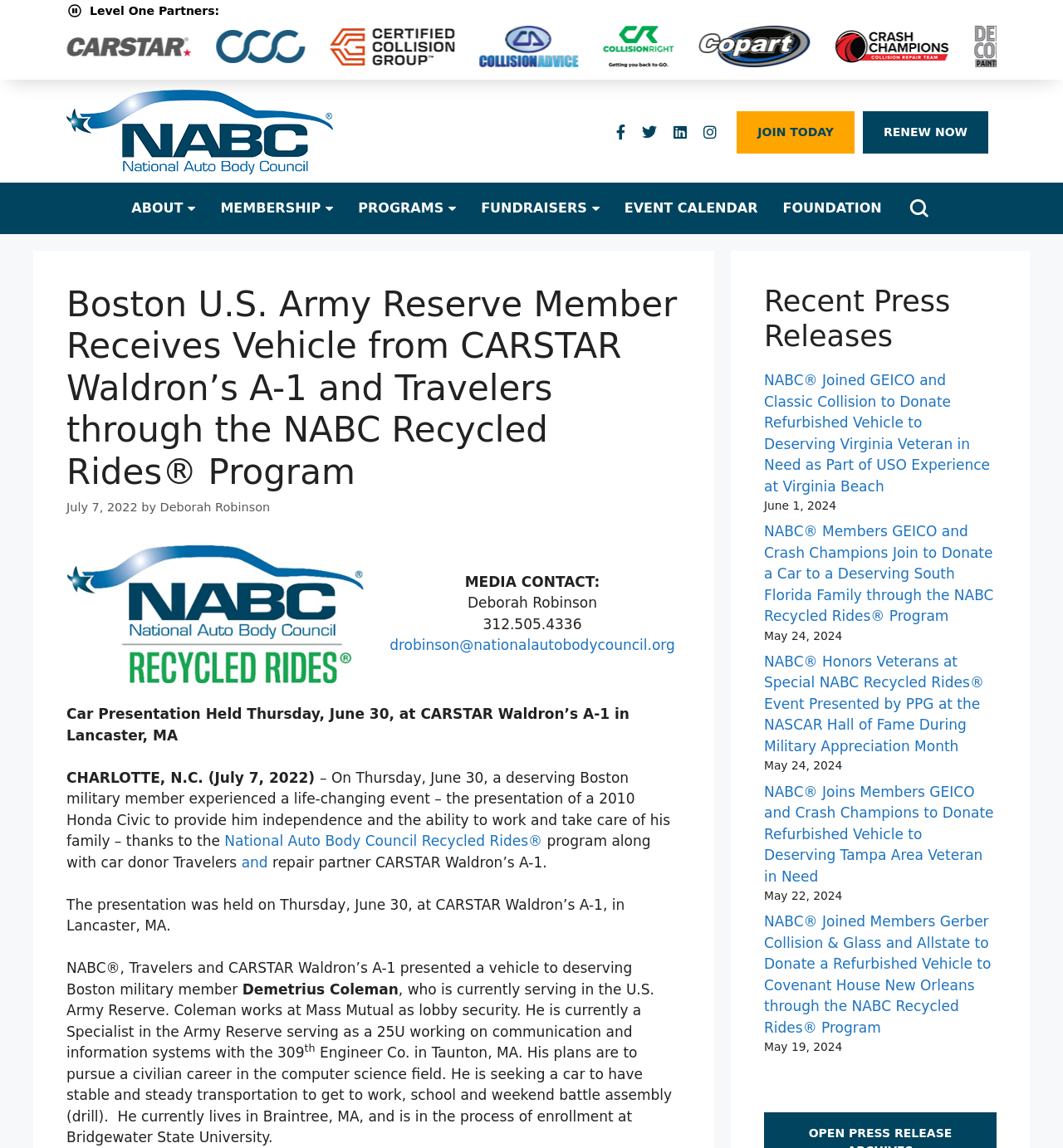Please analyze the image and provide a thorough answer to the question:
What is the name of the car donor mentioned in the article?

I found this answer by reading the article on the webpage, which mentions that Travelers is the car donor that worked with the National Auto Body Council Recycled Rides program to present a vehicle to a deserving Boston military member.